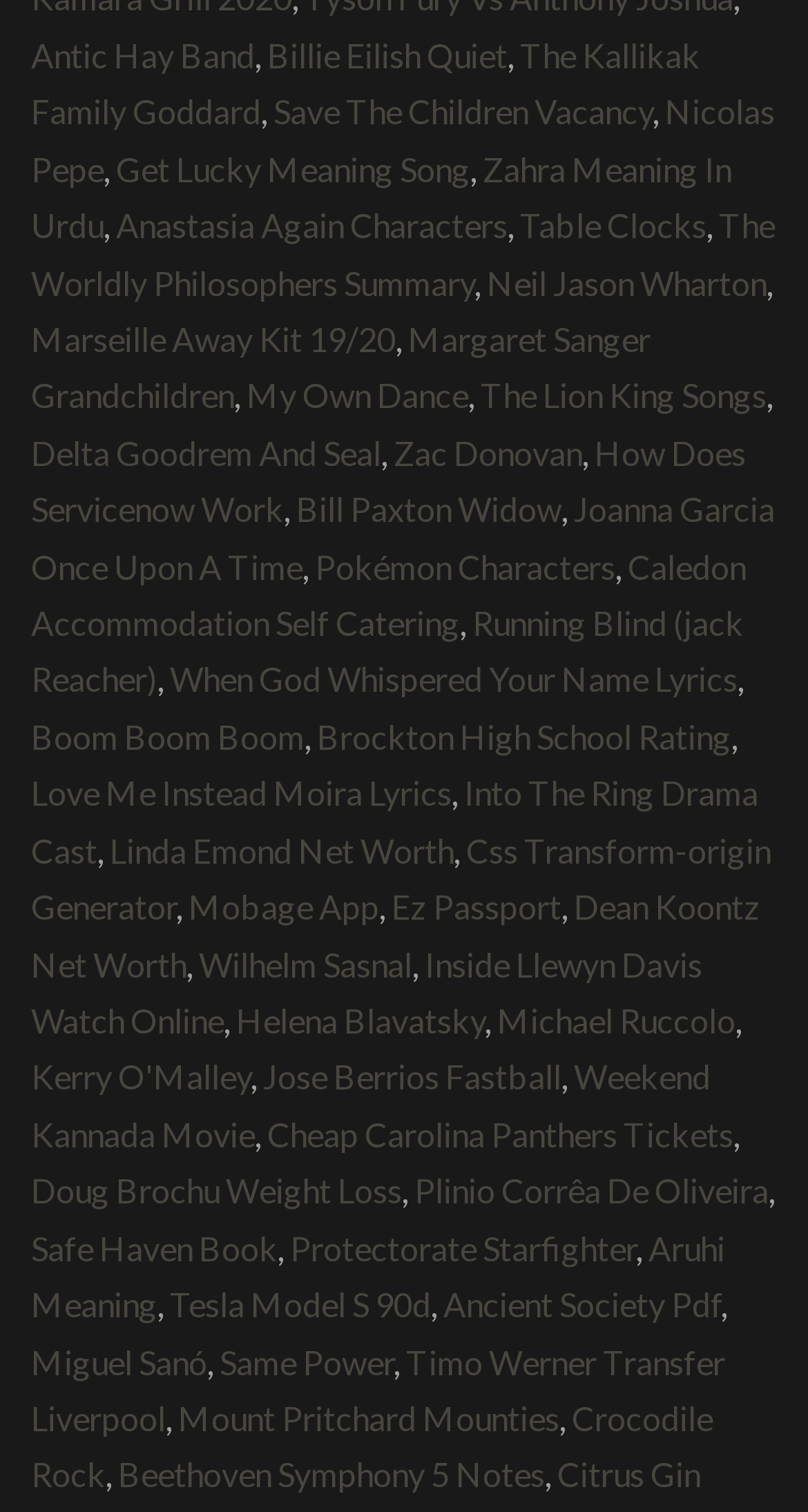What is the last link on the webpage?
Please answer the question as detailed as possible.

The last link on the webpage is 'Beethoven Symphony 5 Notes' which is located at the bottom right corner of the webpage with a bounding box of [0.146, 0.962, 0.674, 0.988].